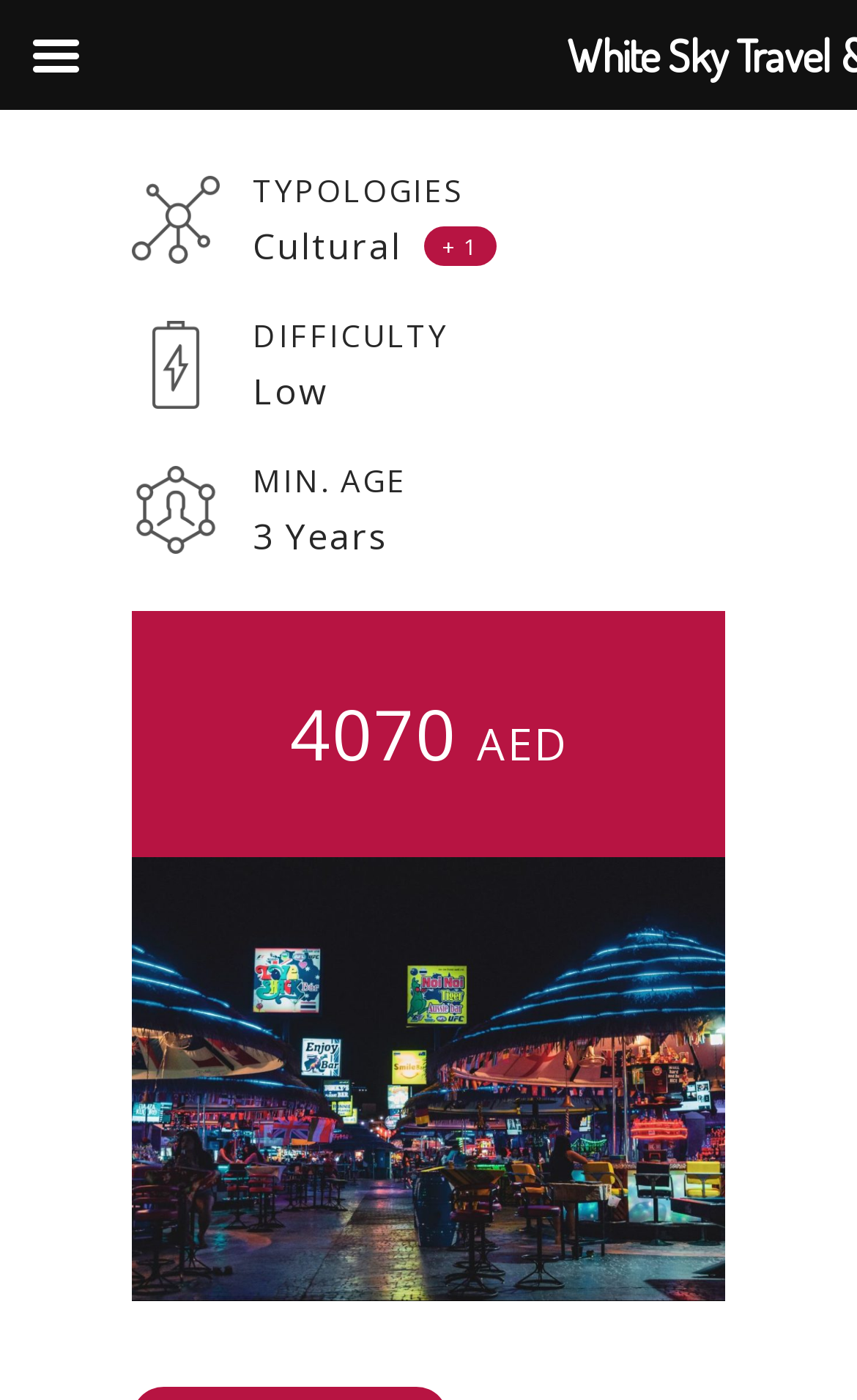Review the image closely and give a comprehensive answer to the question: What type of tour is this?

I determined the type of tour by examining the 'TYPOLOGIES' section, which is located near the top of the page. The text 'Cultural' is listed under this heading, indicating that this is a cultural tour.